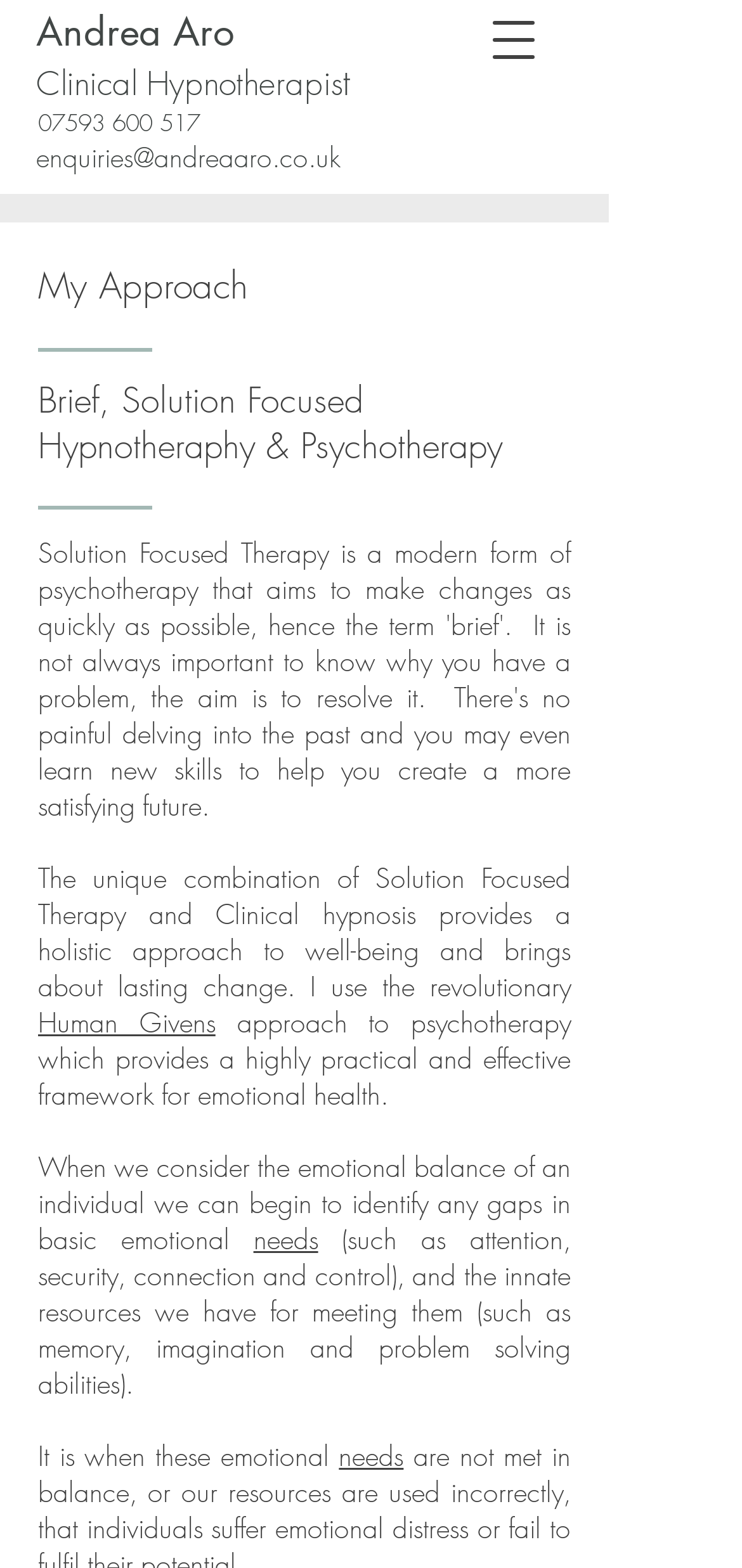Respond concisely with one word or phrase to the following query:
What is the email address of the hypnotherapist?

enquiries@andreaaro.co.uk